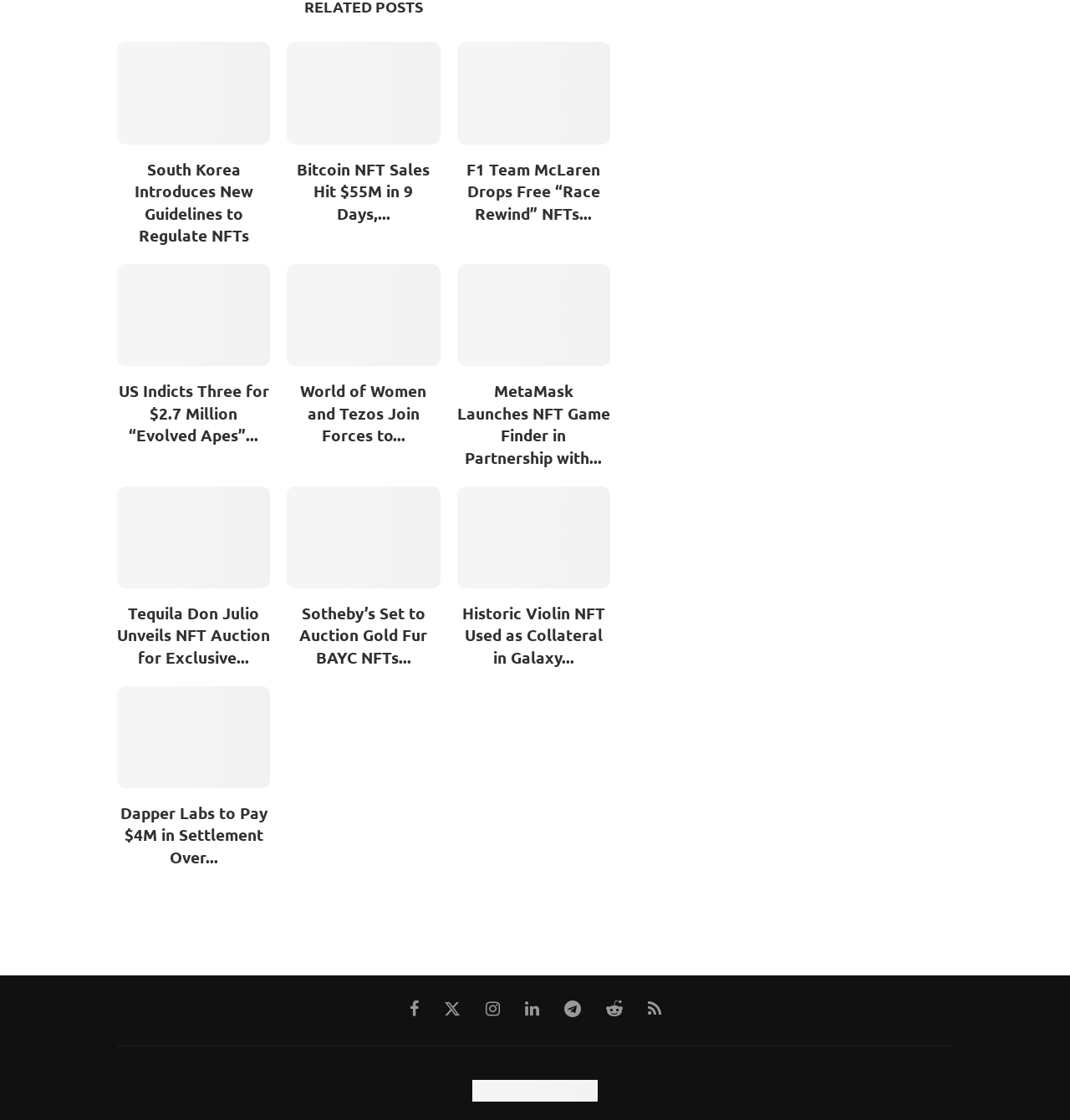Find the bounding box of the web element that fits this description: "alt="Footer Logo"".

[0.441, 0.964, 0.559, 0.983]